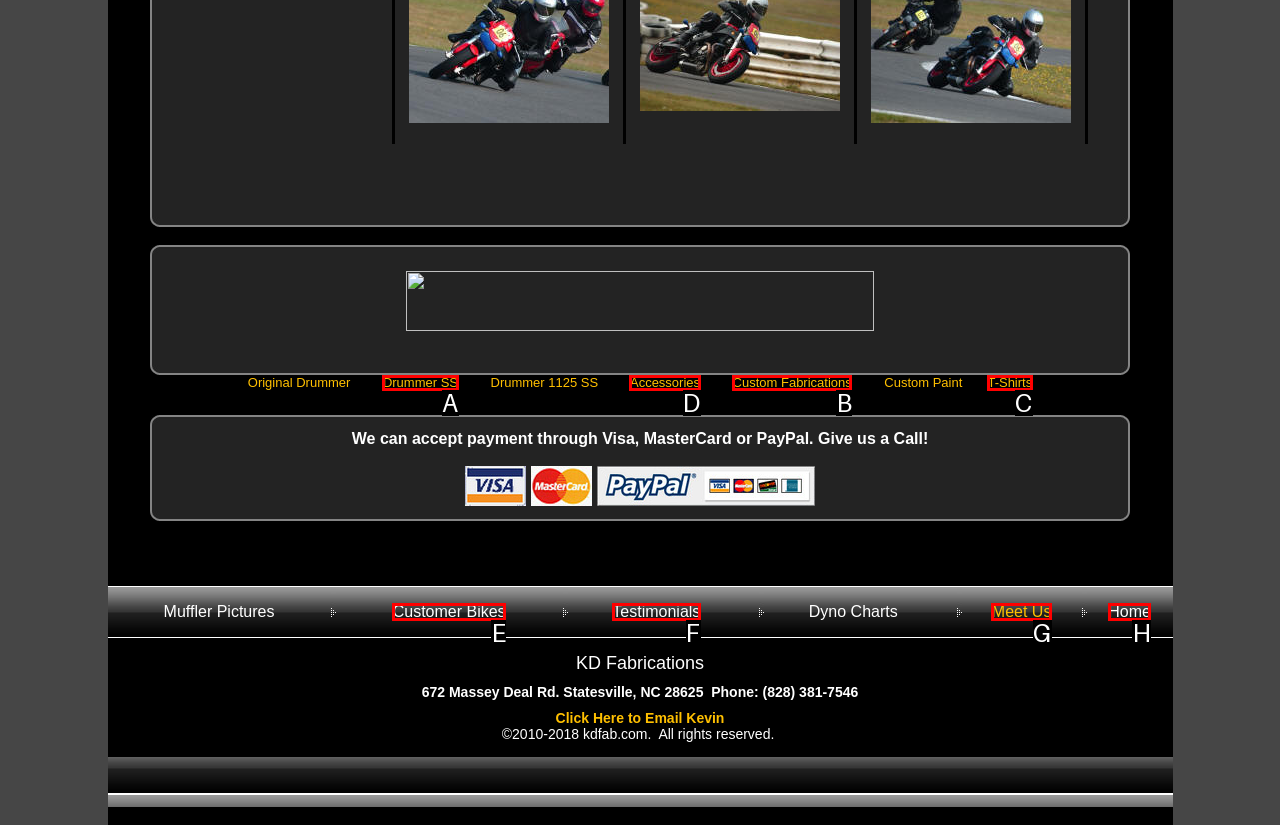Pick the HTML element that should be clicked to execute the task: Click on Accessories
Respond with the letter corresponding to the correct choice.

D